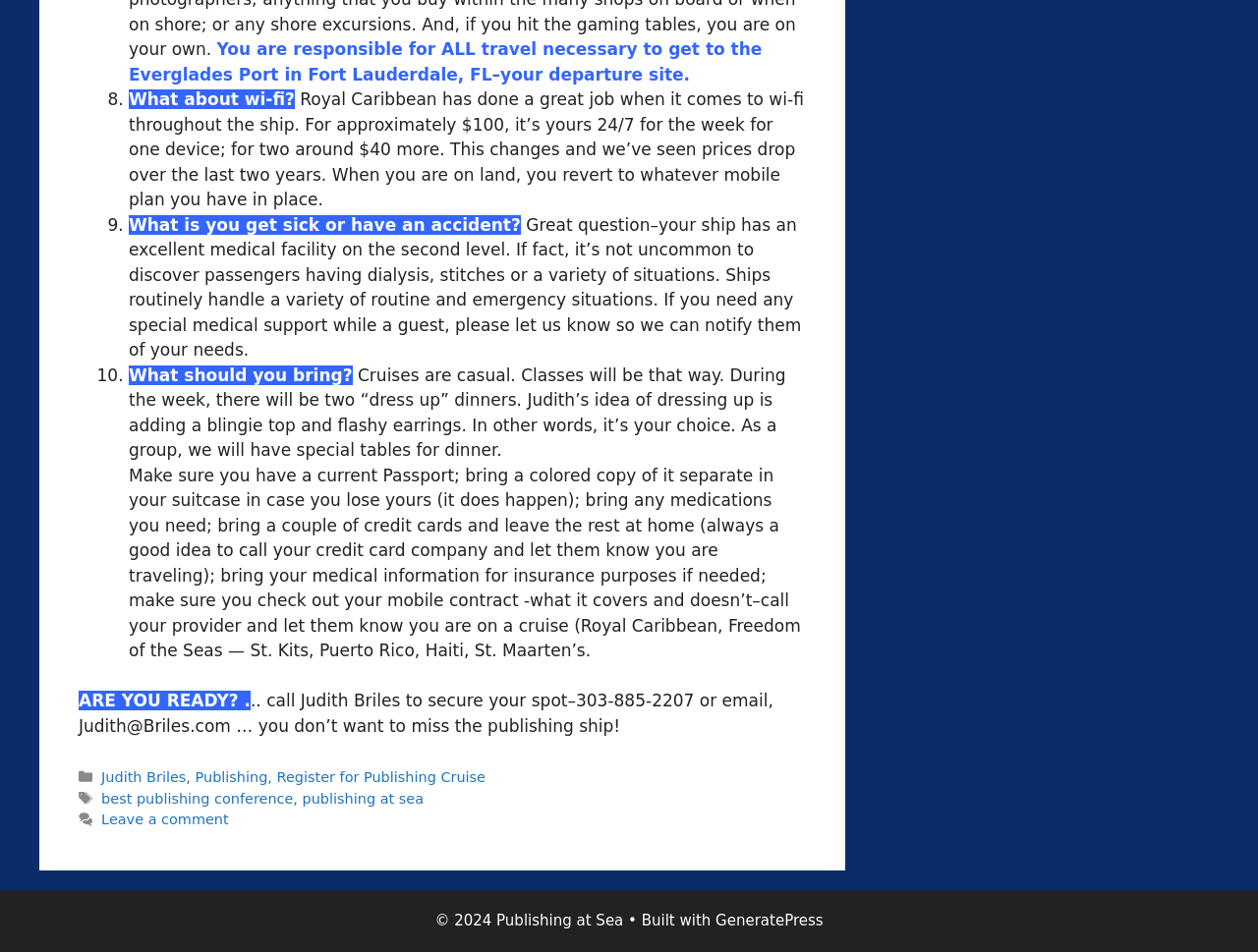What is the cruise line mentioned in the webpage?
Examine the screenshot and reply with a single word or phrase.

Royal Caribbean